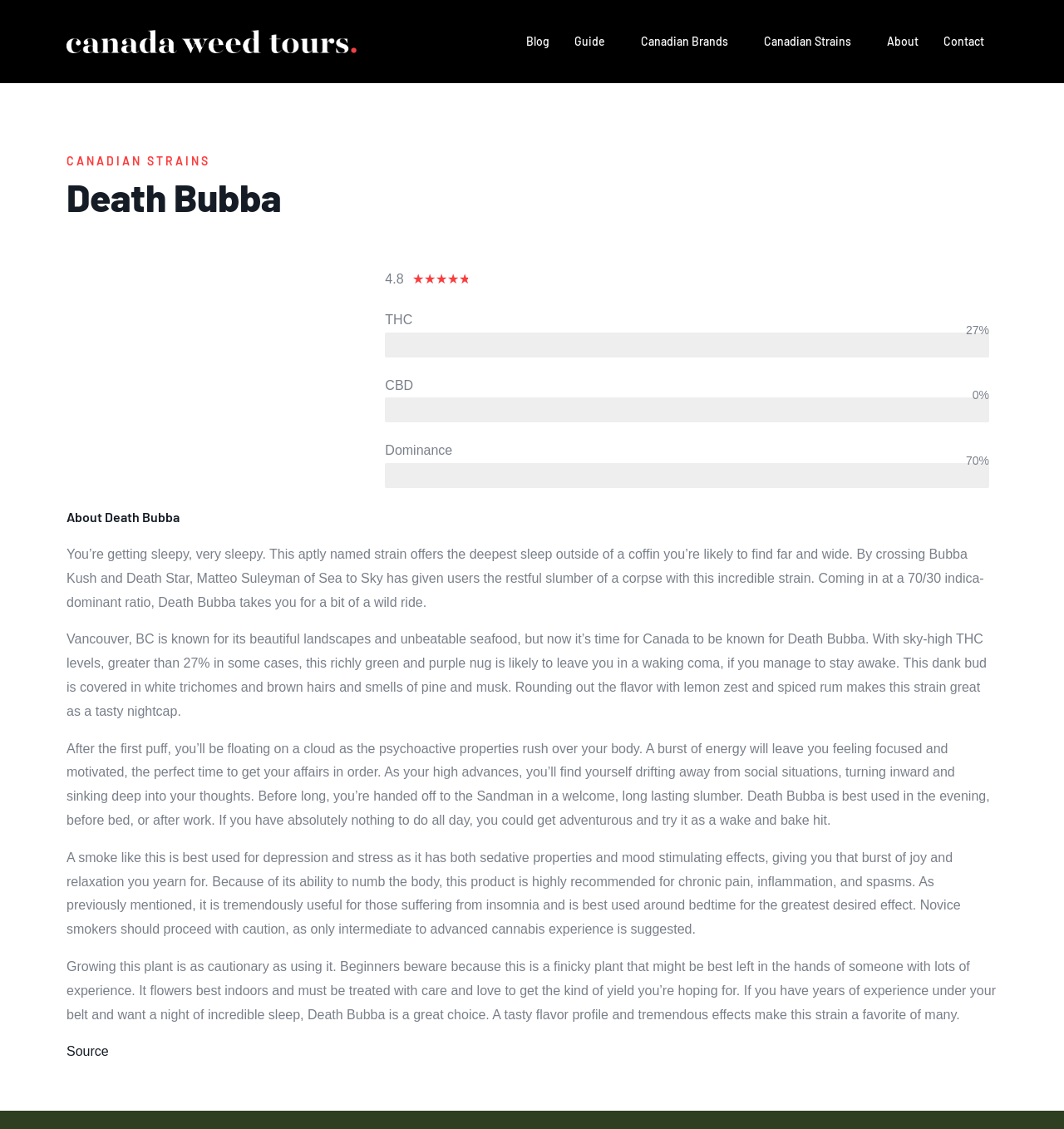Please provide the bounding box coordinates in the format (top-left x, top-left y, bottom-right x, bottom-right y). Remember, all values are floating point numbers between 0 and 1. What is the bounding box coordinate of the region described as: Canadian Strains

[0.707, 0.021, 0.822, 0.053]